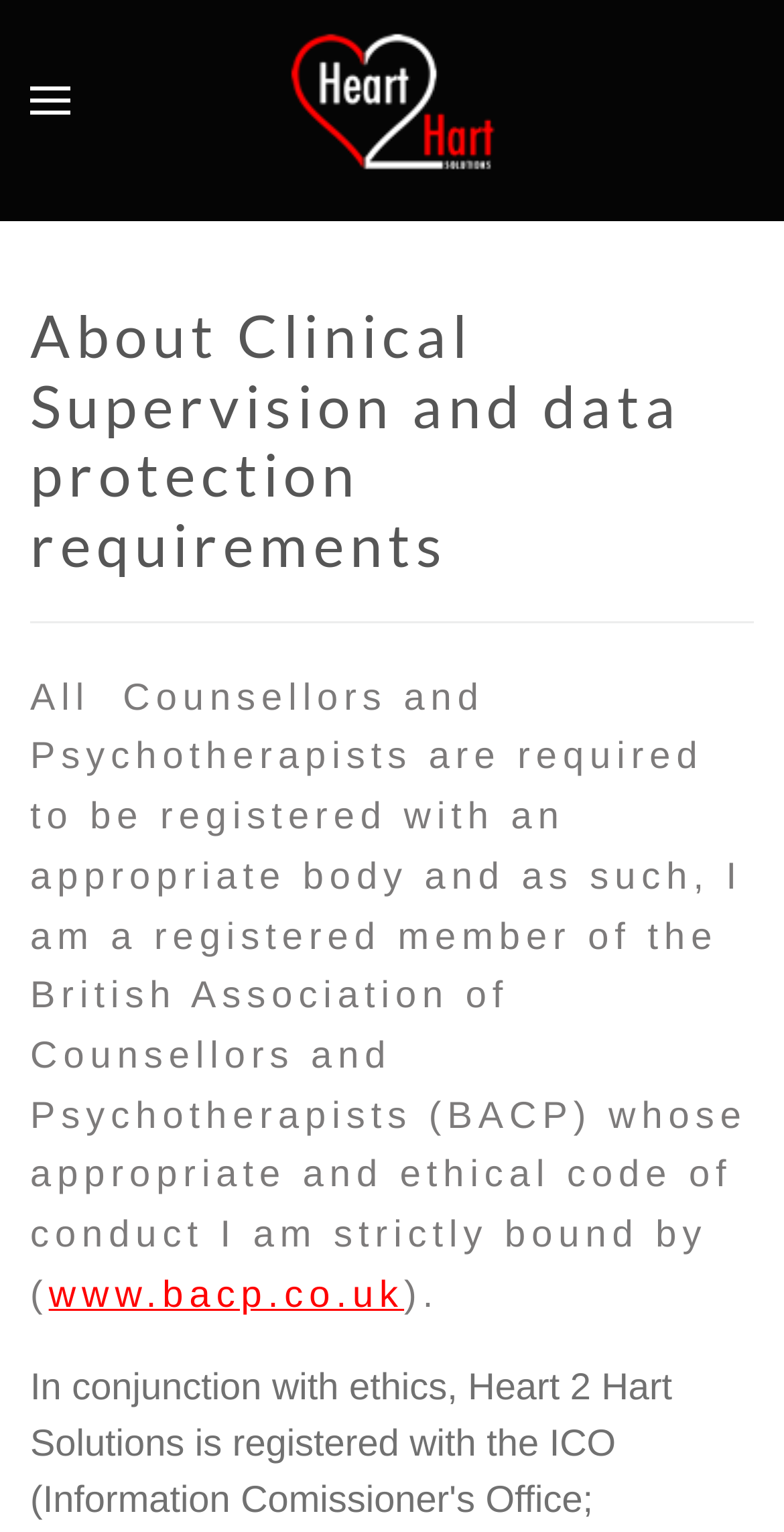Extract the bounding box for the UI element that matches this description: "Skip to main content".

[0.115, 0.062, 0.526, 0.091]